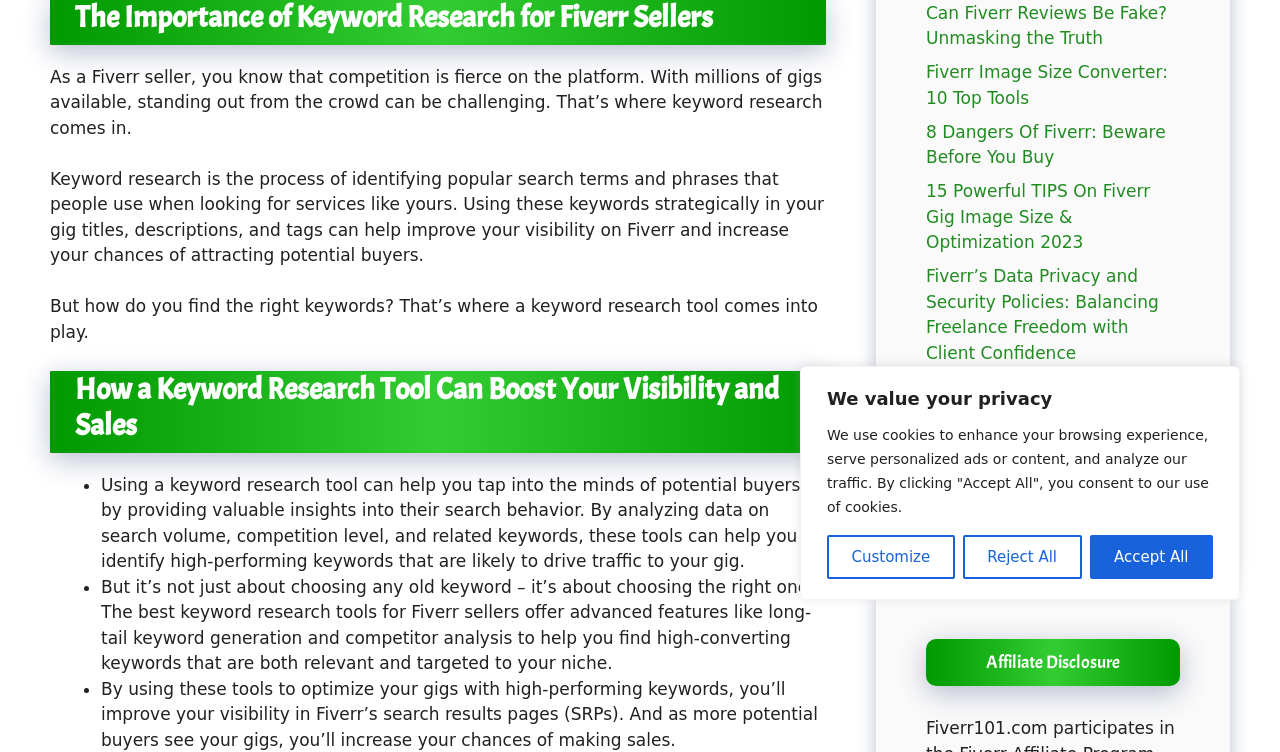Bounding box coordinates should be provided in the format (top-left x, top-left y, bottom-right x, bottom-right y) with all values between 0 and 1. Identify the bounding box for this UI element: Customize

[0.646, 0.711, 0.746, 0.77]